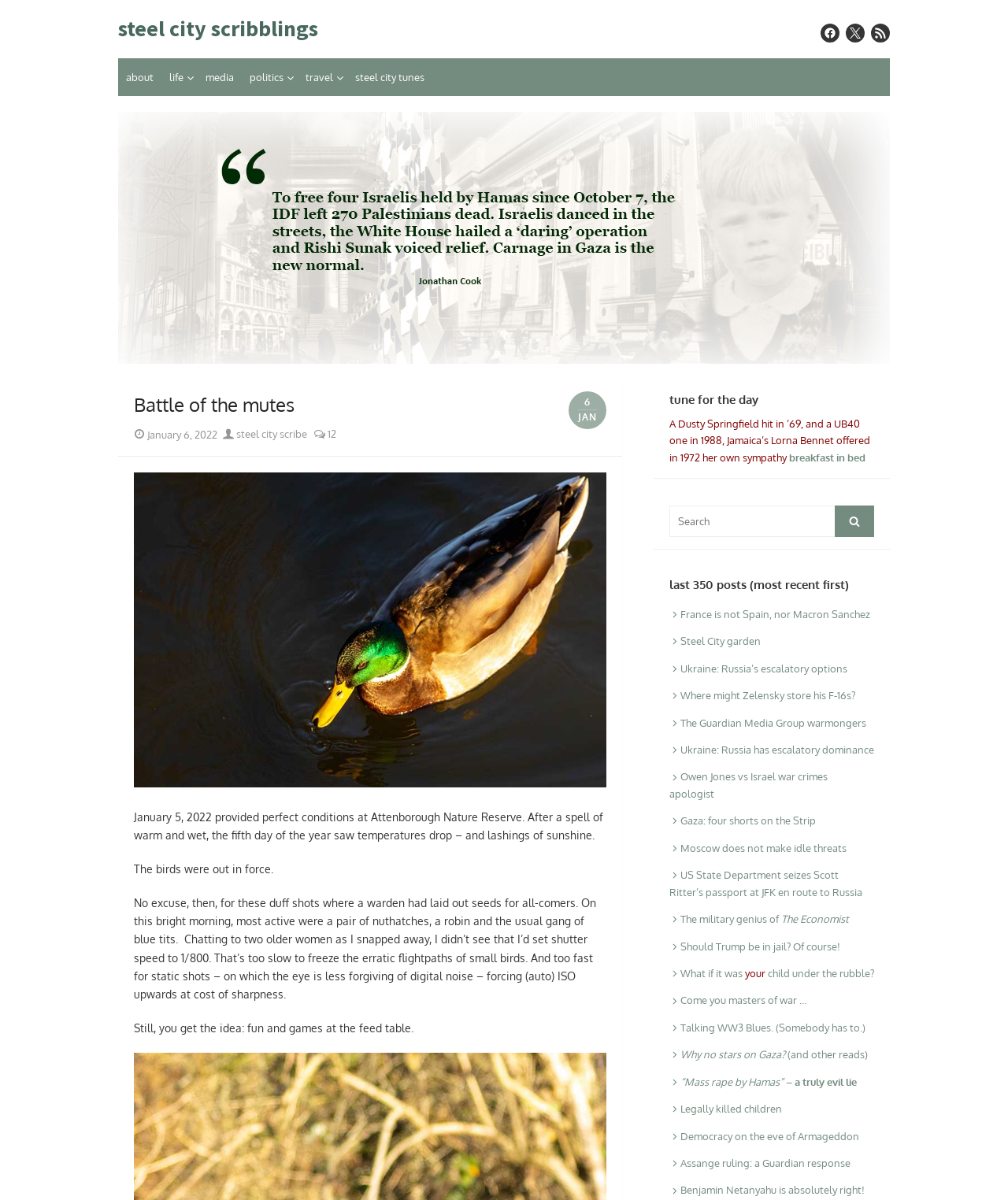Find the bounding box coordinates of the area that needs to be clicked in order to achieve the following instruction: "Read the post 'Battle of the mutes'". The coordinates should be specified as four float numbers between 0 and 1, i.e., [left, top, right, bottom].

[0.117, 0.093, 0.883, 0.303]